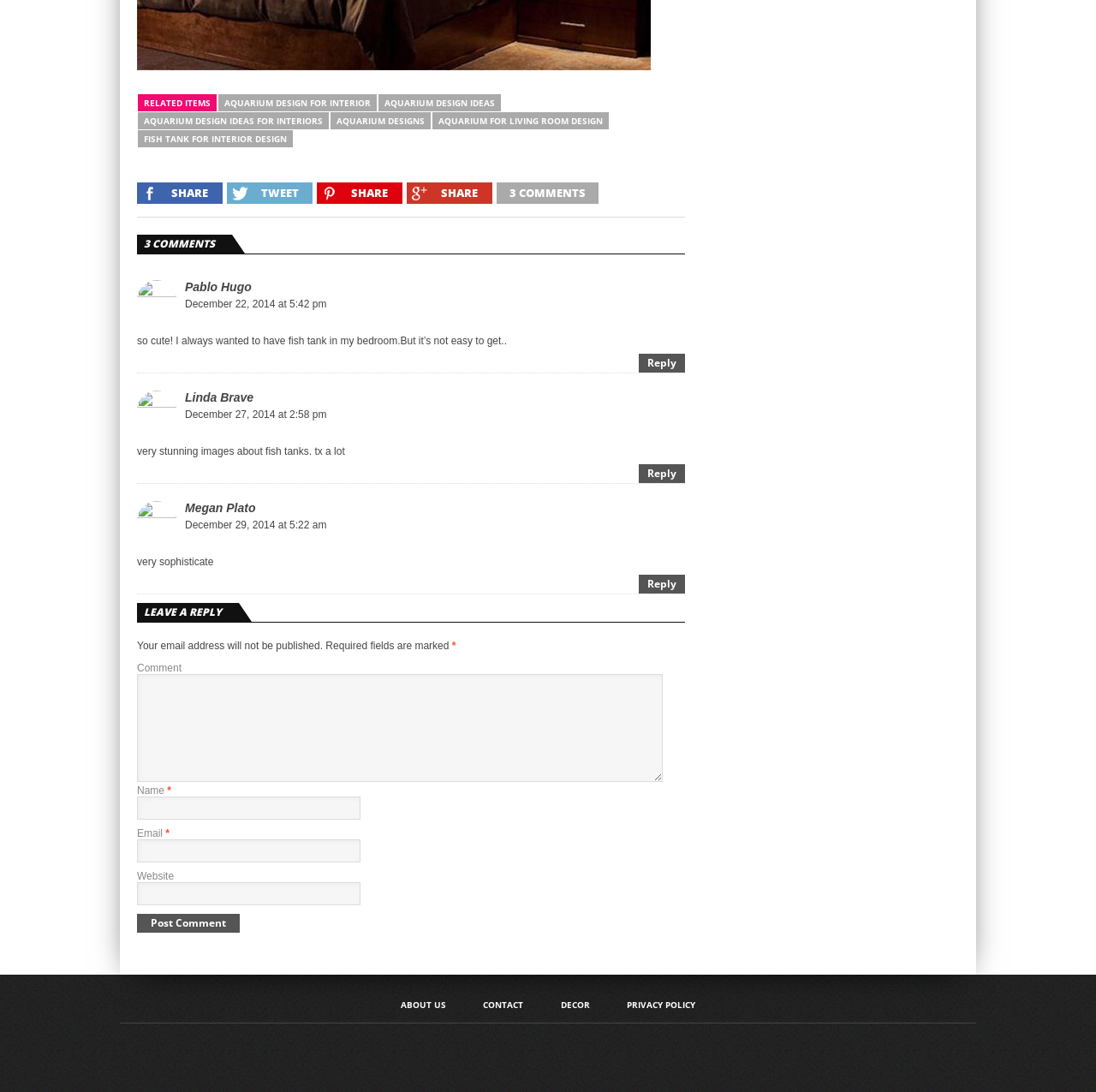What is the purpose of the textbox at the bottom of the webpage?
Please use the image to deliver a detailed and complete answer.

The textbox at the bottom of the webpage is labeled as 'Comment' and is required, indicating that it is used to enter a comment. It is part of the 'LEAVE A REPLY' section of the webpage.